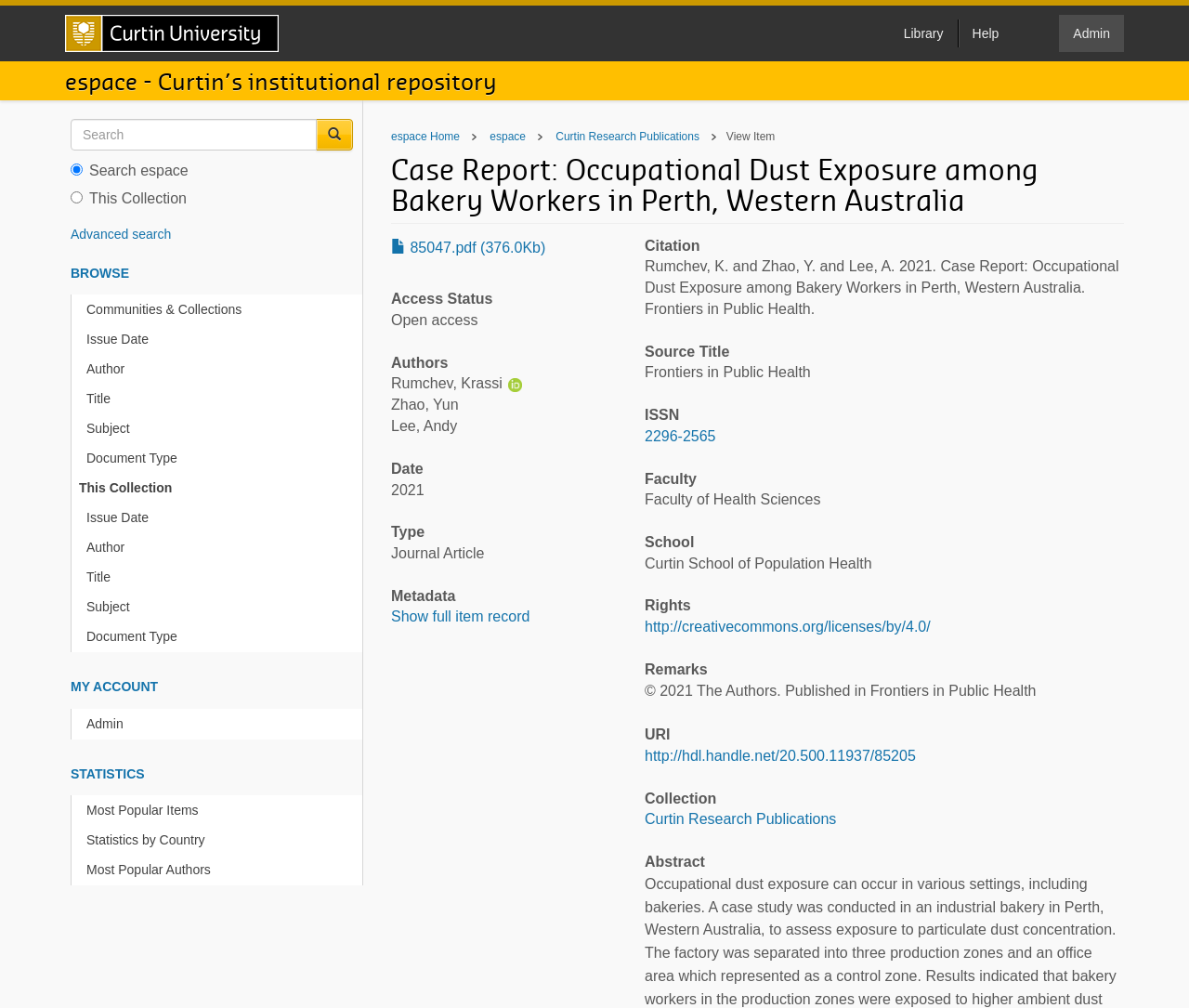Based on the image, please elaborate on the answer to the following question:
What is the name of the school?

I found the answer by looking at the 'School' section, which is located below the 'Faculty' section, and it says 'Curtin School of Population Health'.